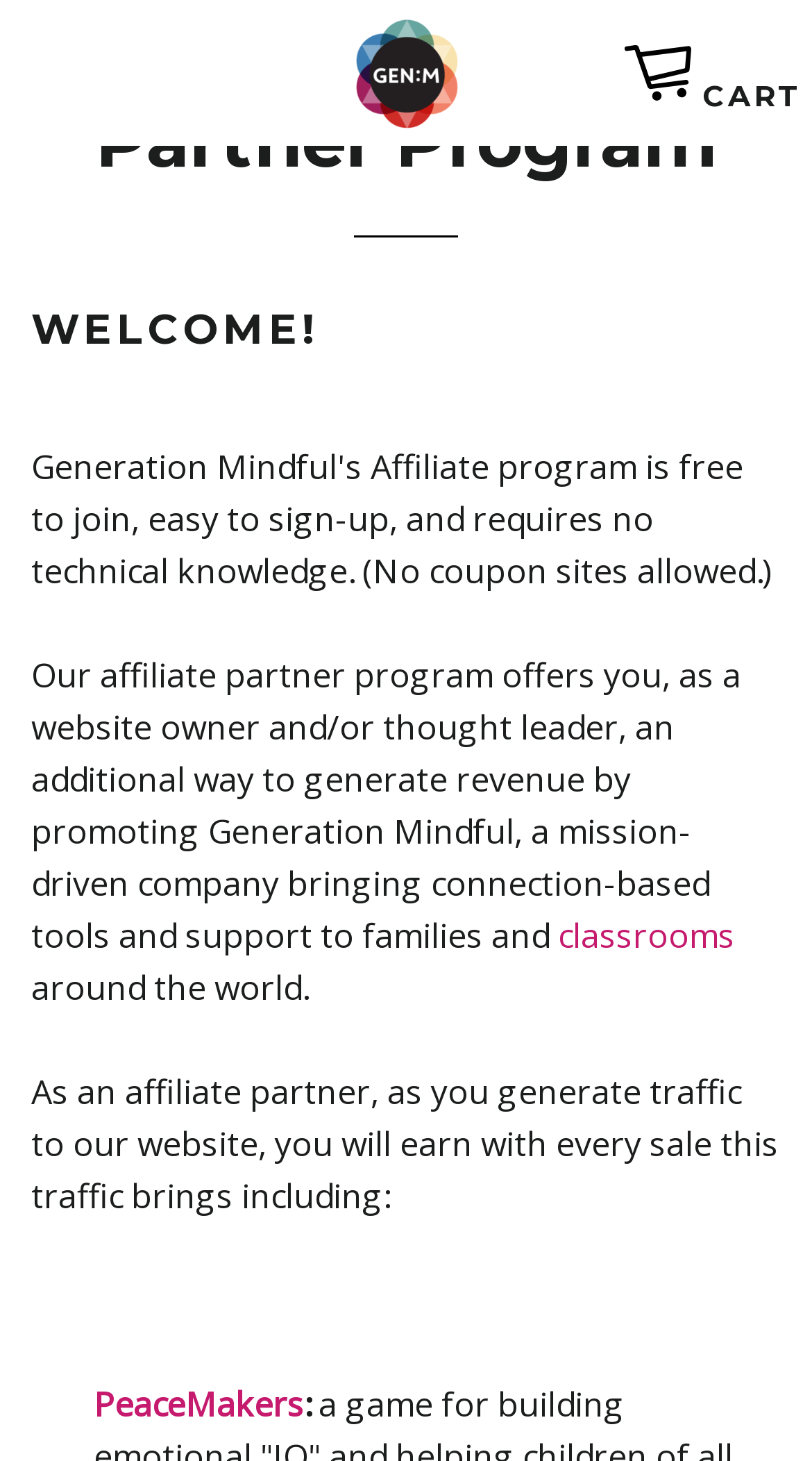What is one of the products that can be promoted through the affiliate partner program?
Offer a detailed and full explanation in response to the question.

I found this information by looking at the link with the text 'PeaceMakers' which suggests that it is one of the products that can be promoted through the affiliate partner program.